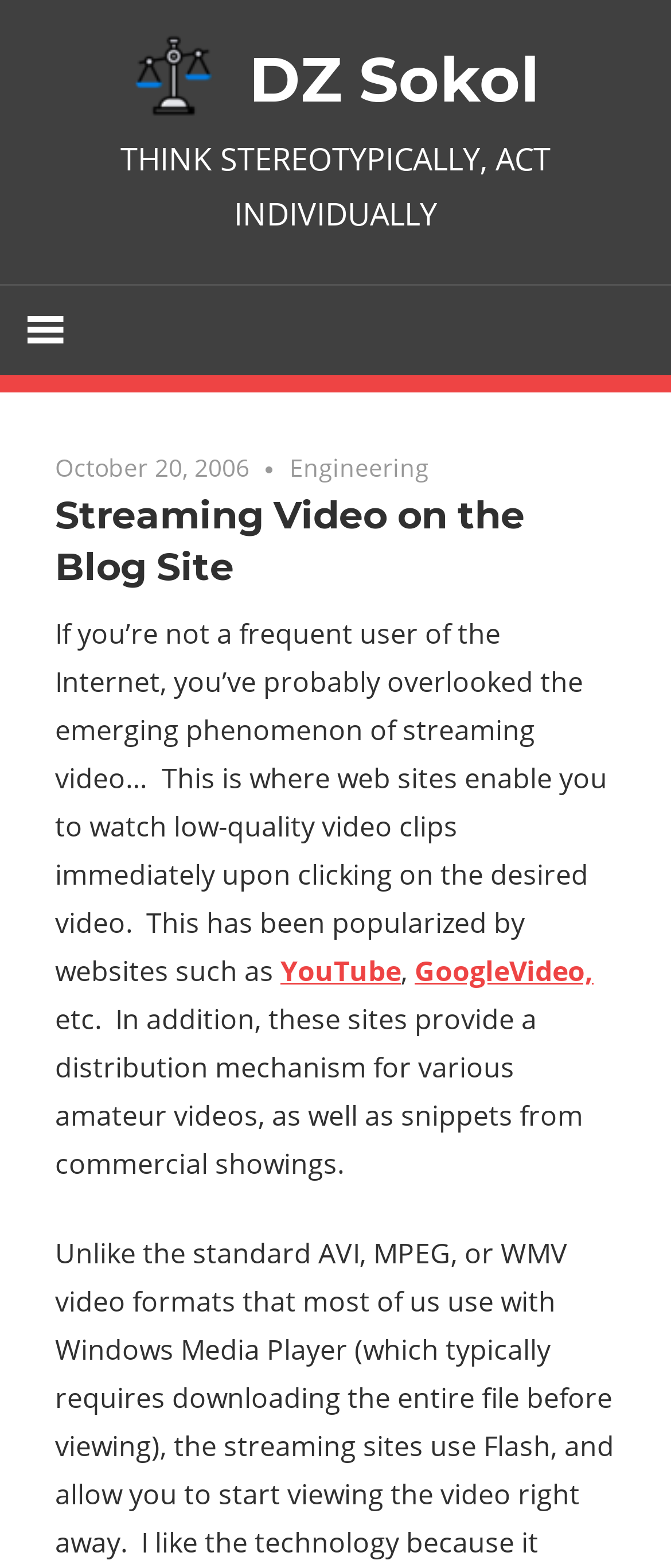Determine the primary headline of the webpage.

Streaming Video on the Blog Site